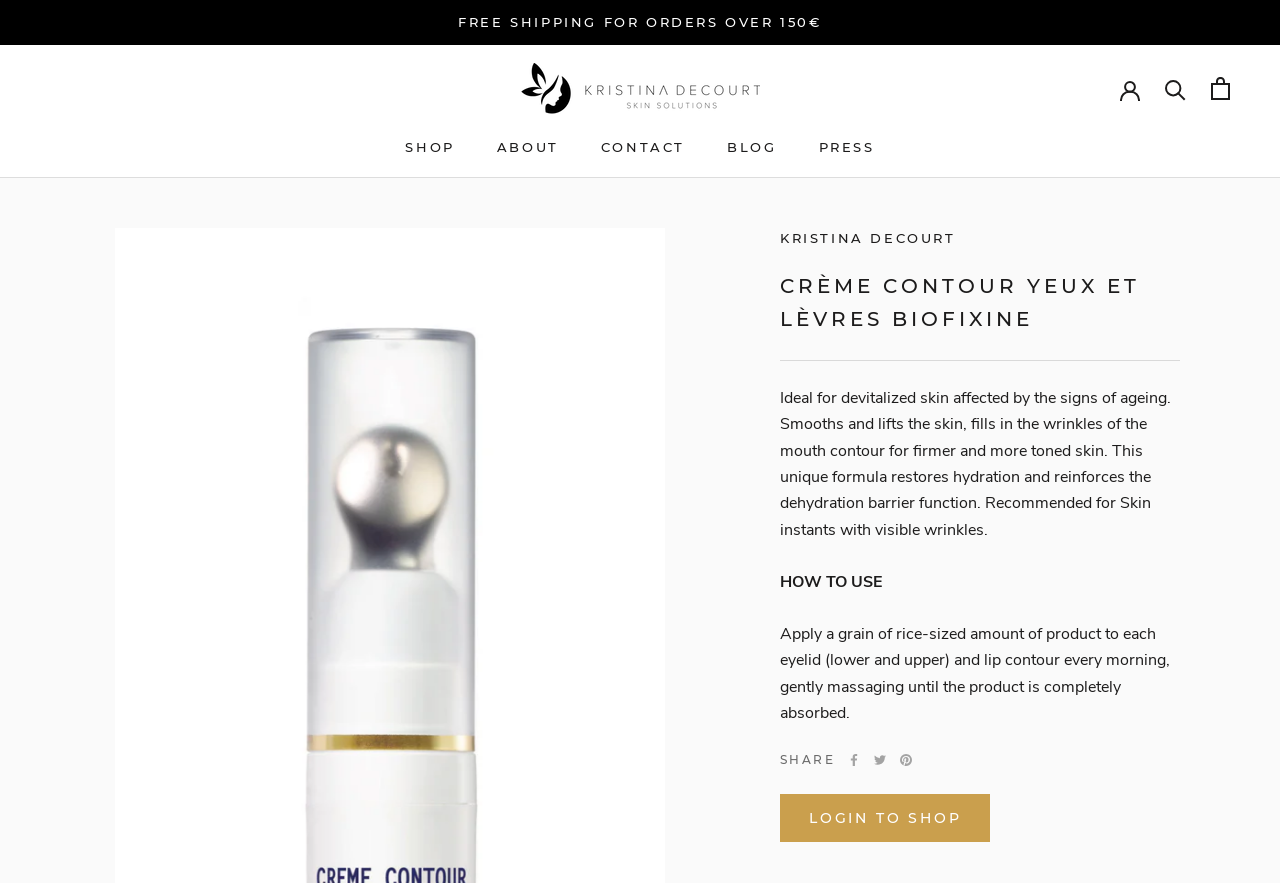What social media platforms can I share this product on?
Please provide a single word or phrase as your answer based on the image.

Facebook, Twitter, Pinterest